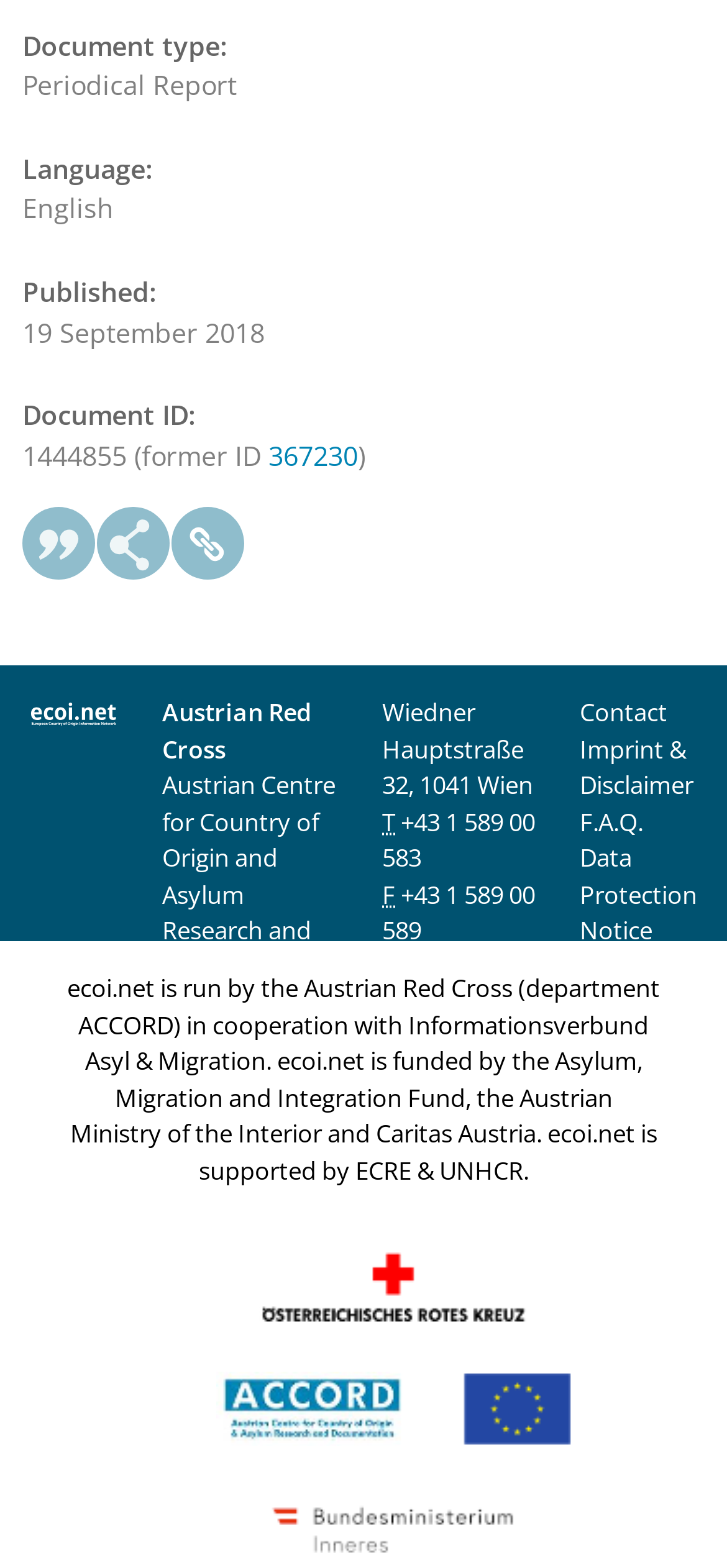What is the publication date of the document?
Using the details from the image, give an elaborate explanation to answer the question.

The publication date of the document is mentioned in the description list detail section, where it says 'Published: 19 September 2018'.